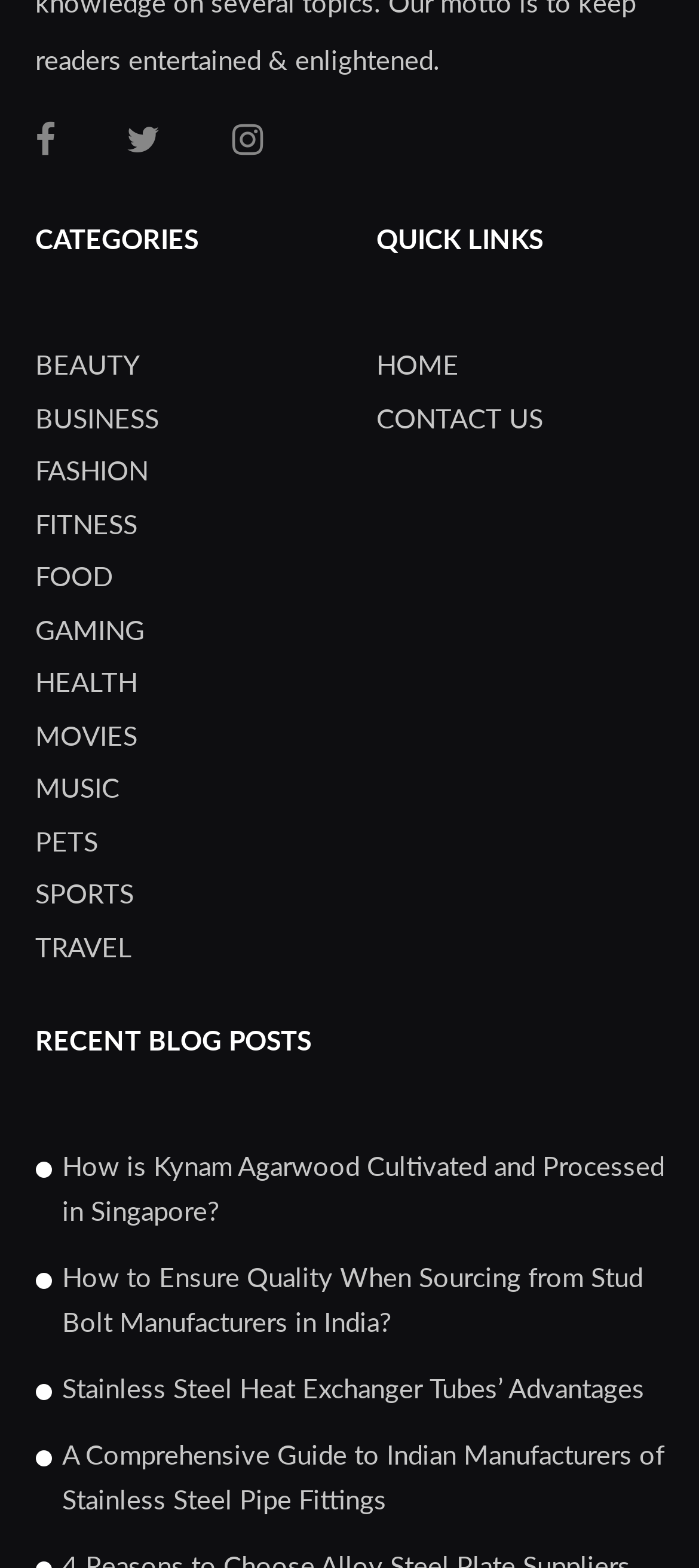Consider the image and give a detailed and elaborate answer to the question: 
What is the first quick link?

I looked at the links under the 'QUICK LINKS' heading and found that the first link is 'HOME'.